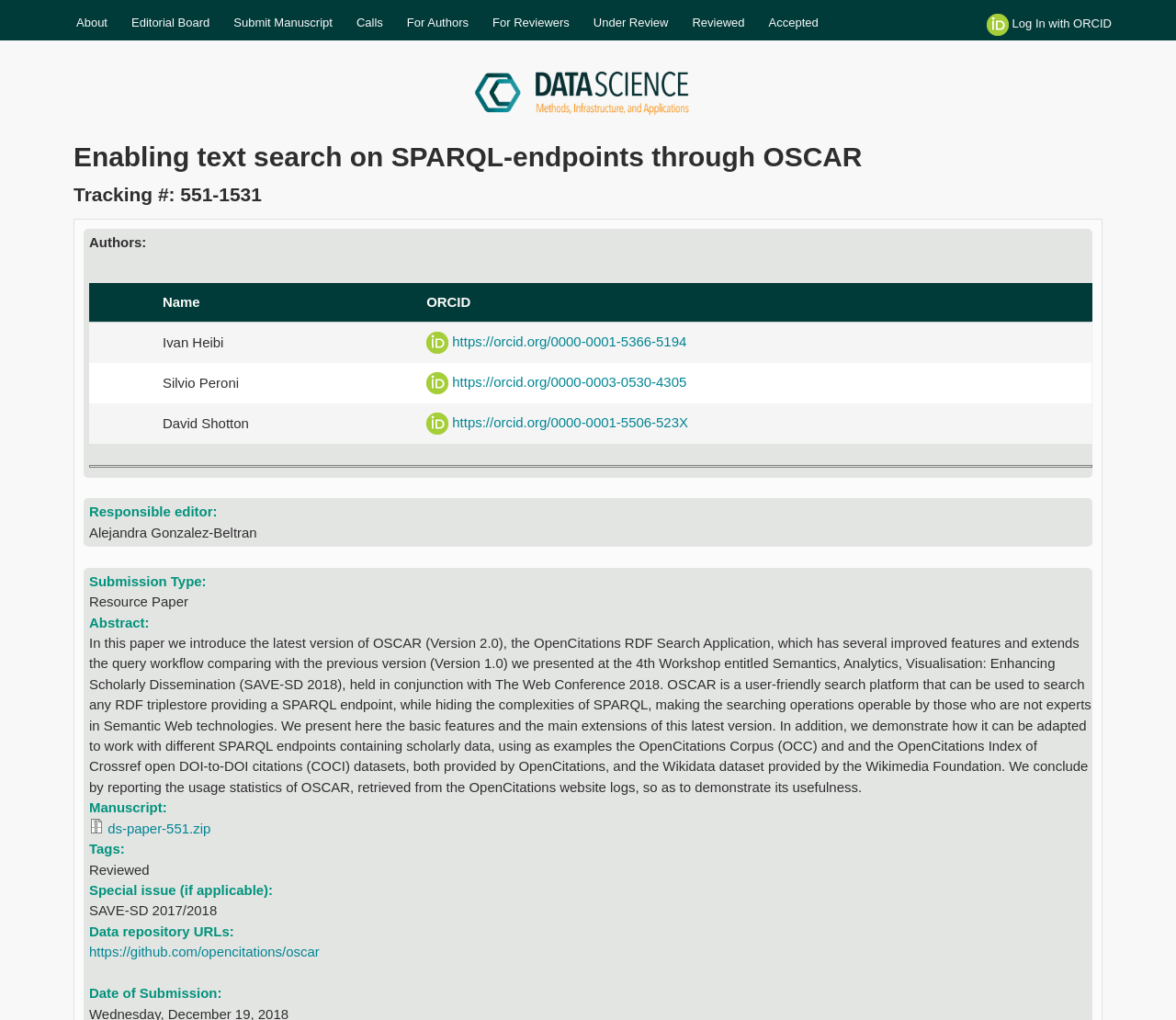Identify the bounding box coordinates of the clickable region to carry out the given instruction: "Check the 'Credit Score Rebuilding after Settlement' article".

None